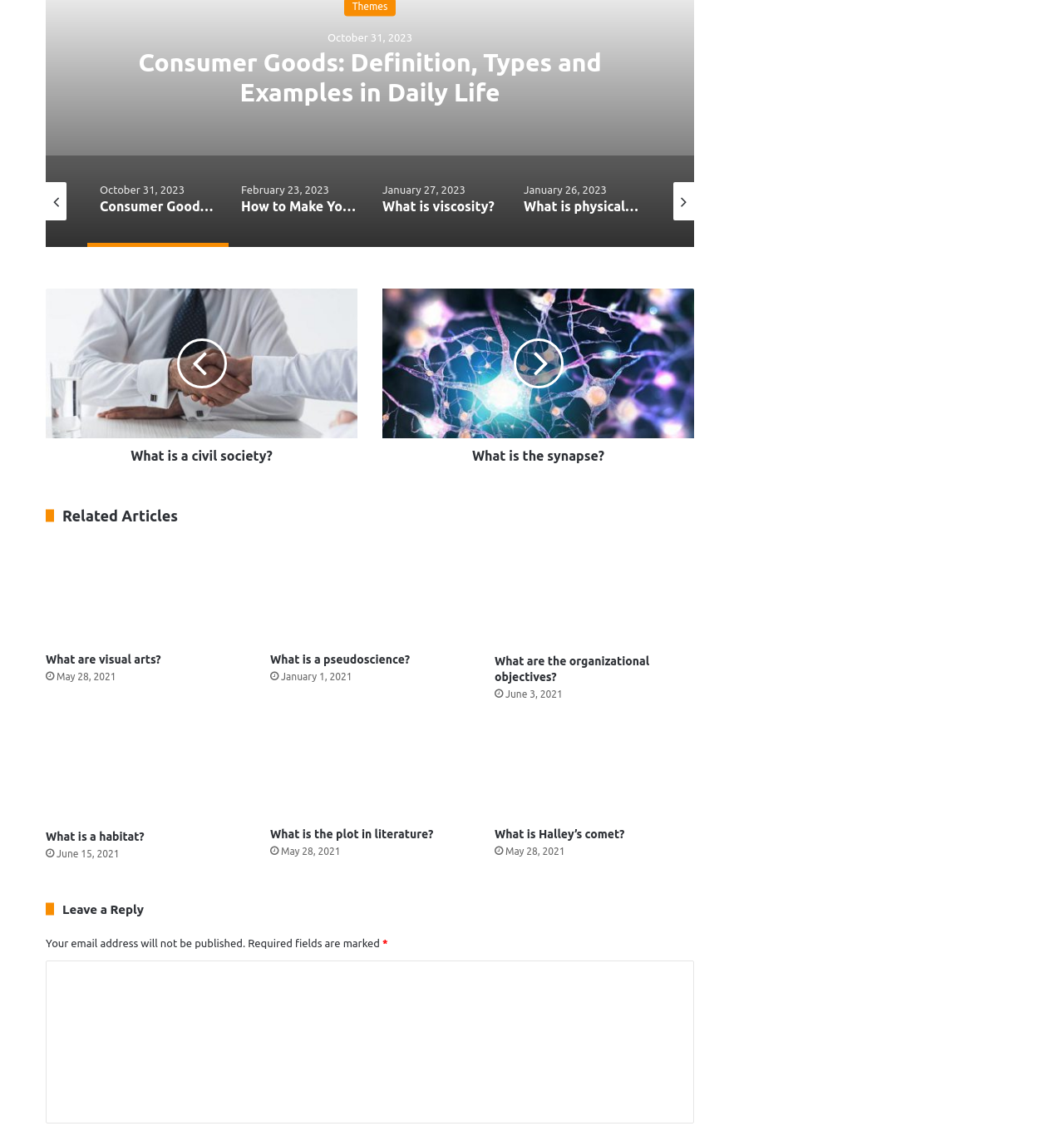What is the date of the last article? Based on the screenshot, please respond with a single word or phrase.

October 31, 2023